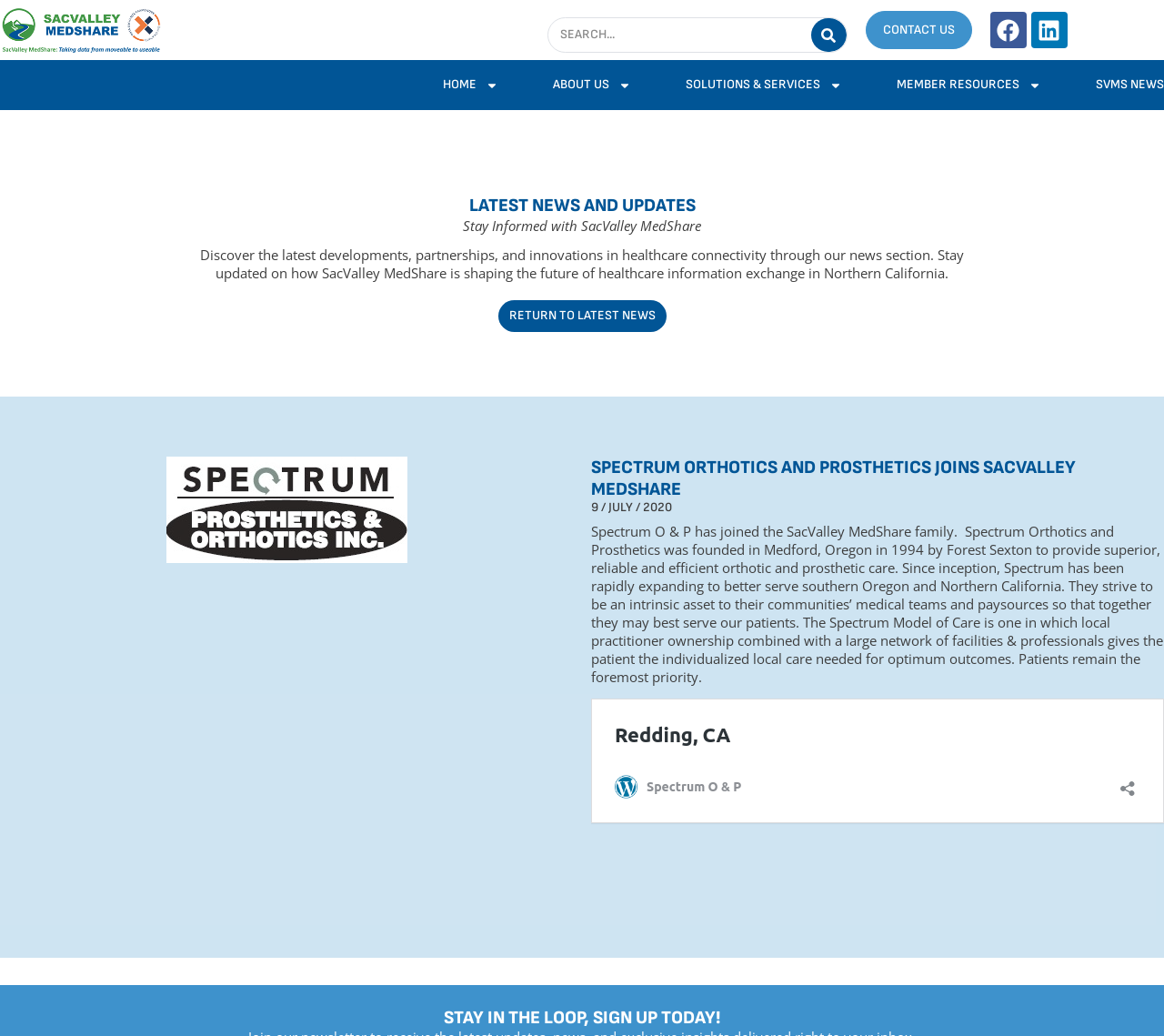Locate the UI element described by CONTACT US in the provided webpage screenshot. Return the bounding box coordinates in the format (top-left x, top-left y, bottom-right x, bottom-right y), ensuring all values are between 0 and 1.

[0.744, 0.01, 0.835, 0.048]